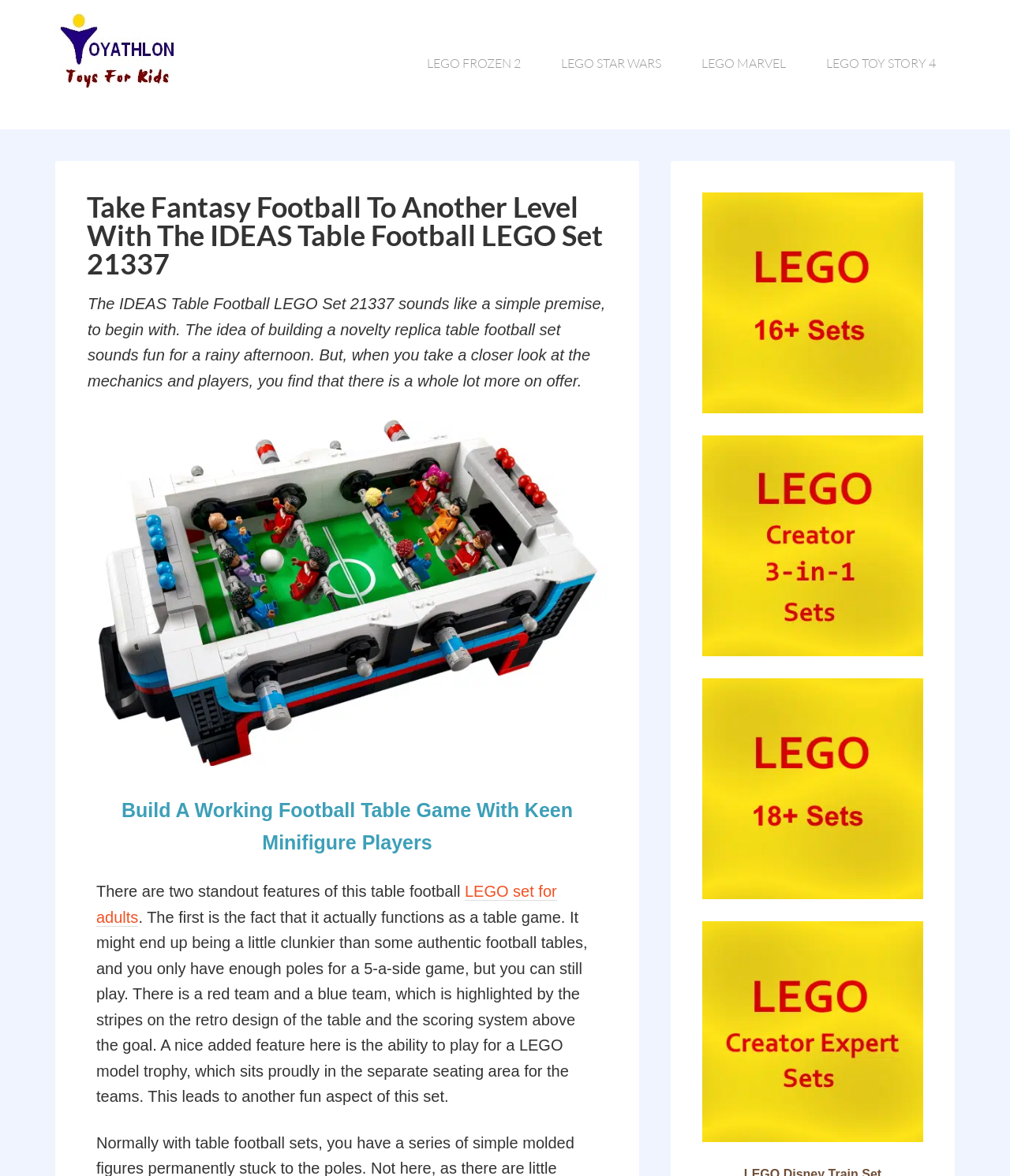Provide a short, one-word or phrase answer to the question below:
What is the purpose of the separate seating area in the LEGO set?

To hold the LEGO model trophy